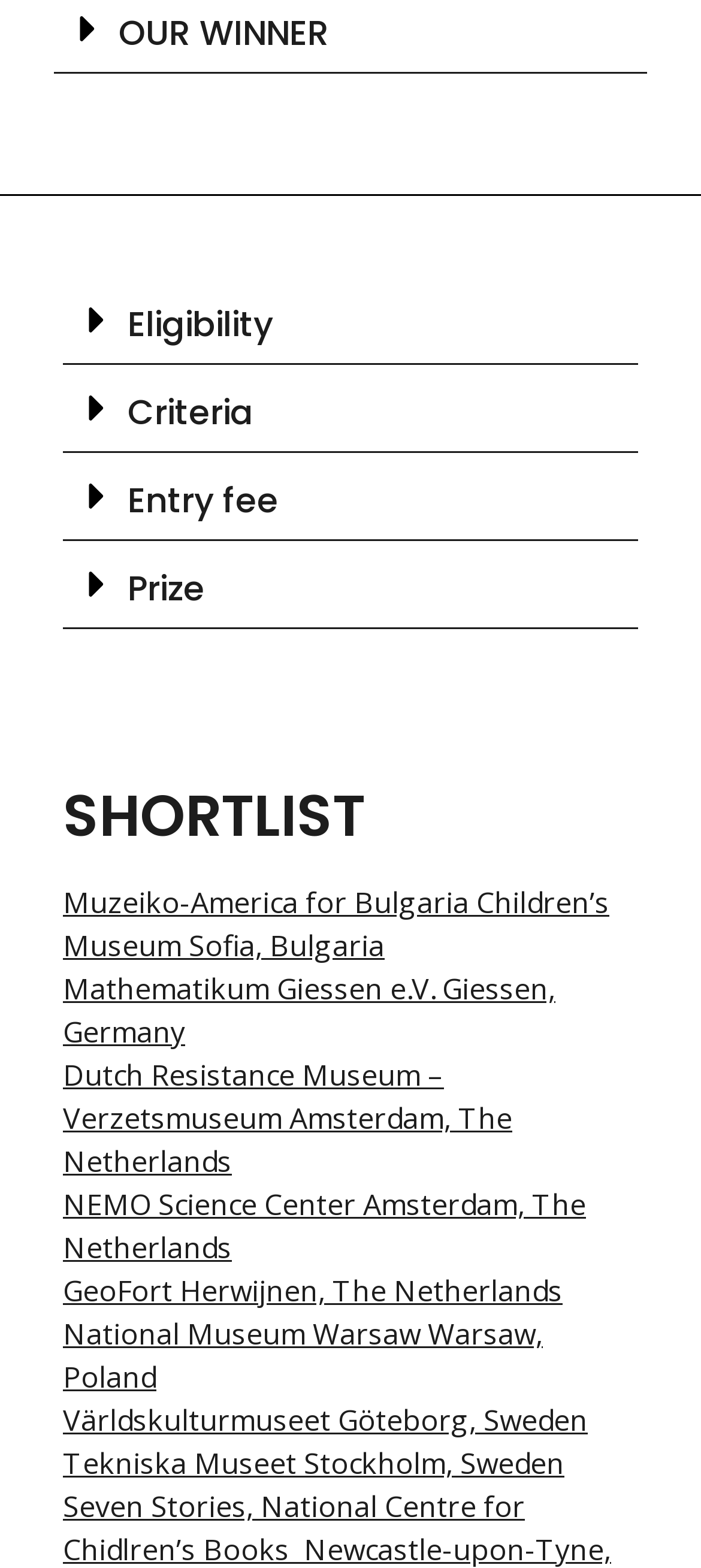Locate the bounding box coordinates of the clickable area to execute the instruction: "View the SHORTLIST". Provide the coordinates as four float numbers between 0 and 1, represented as [left, top, right, bottom].

[0.09, 0.502, 0.91, 0.539]